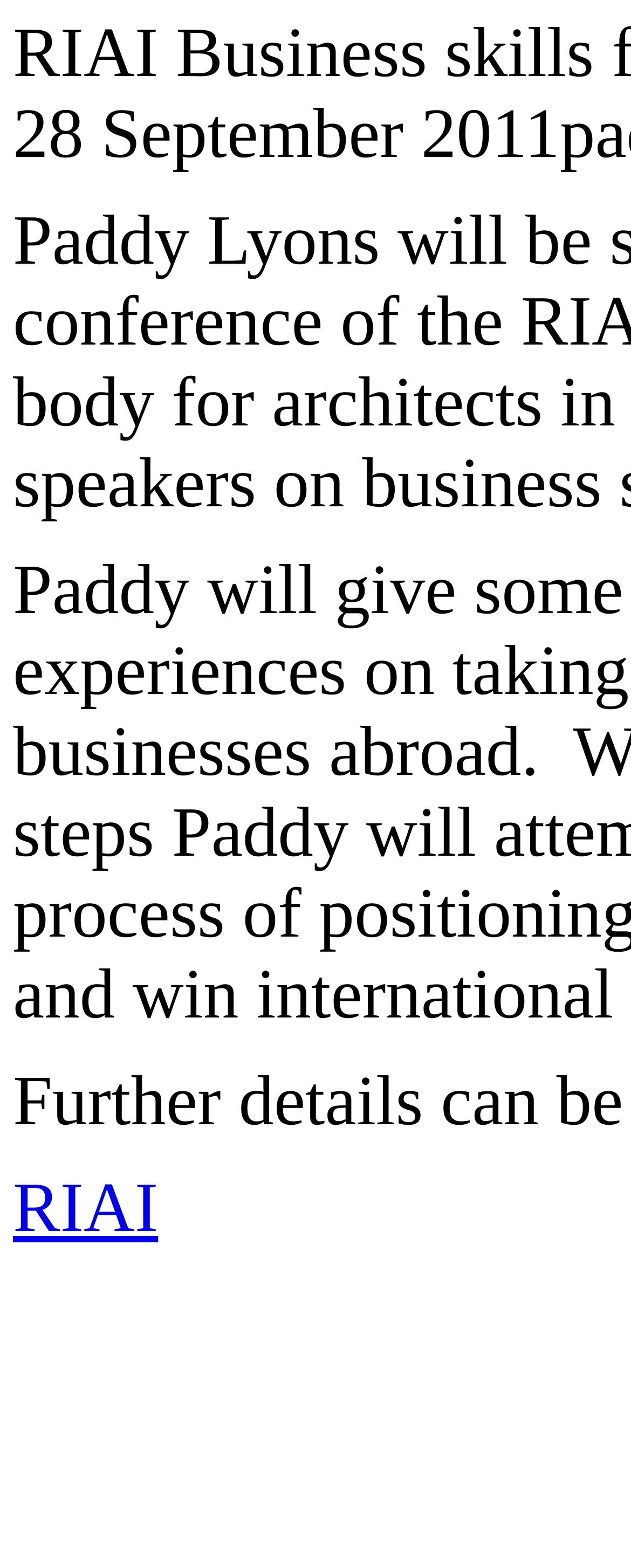Given the element description "RIAI", identify the bounding box of the corresponding UI element.

[0.021, 0.746, 0.251, 0.795]